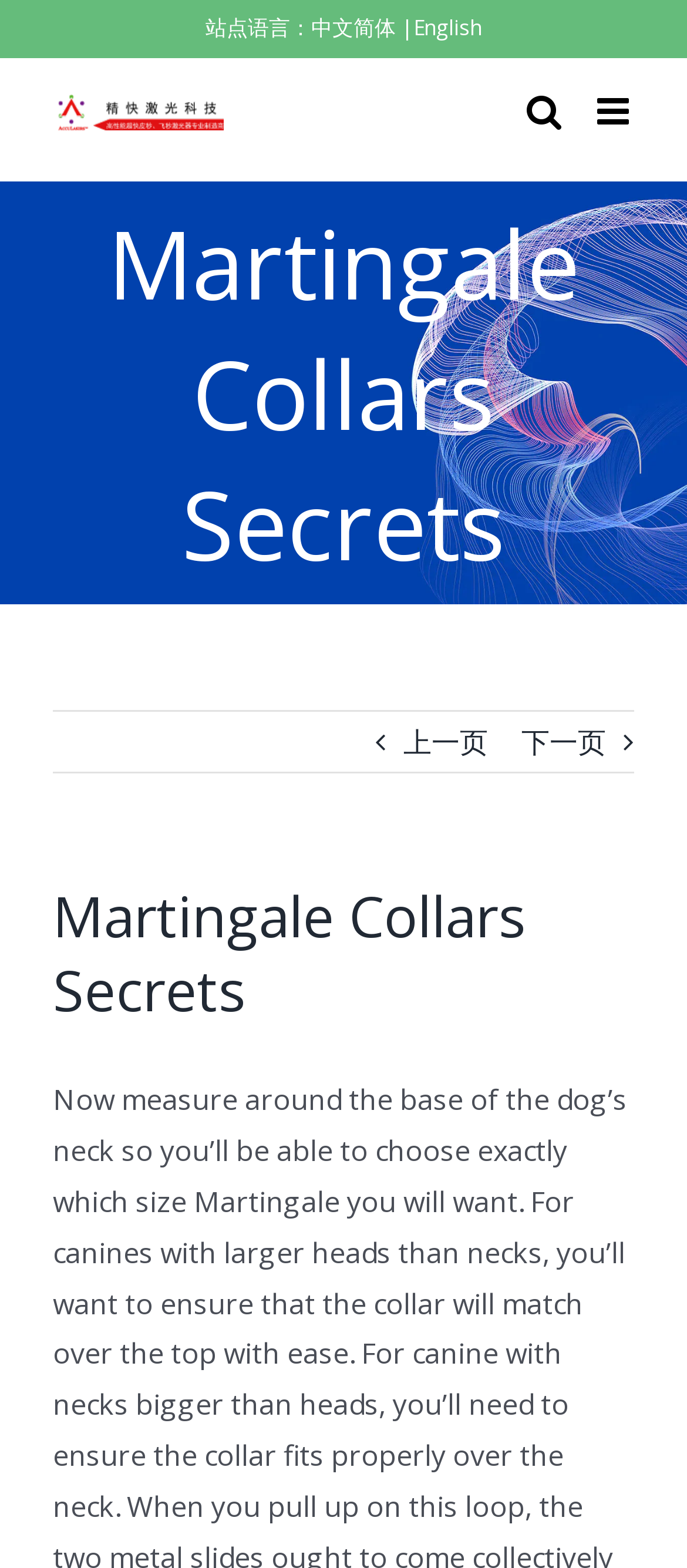What is the purpose of the '返回顶部' link?
Look at the image and answer the question using a single word or phrase.

To scroll to top